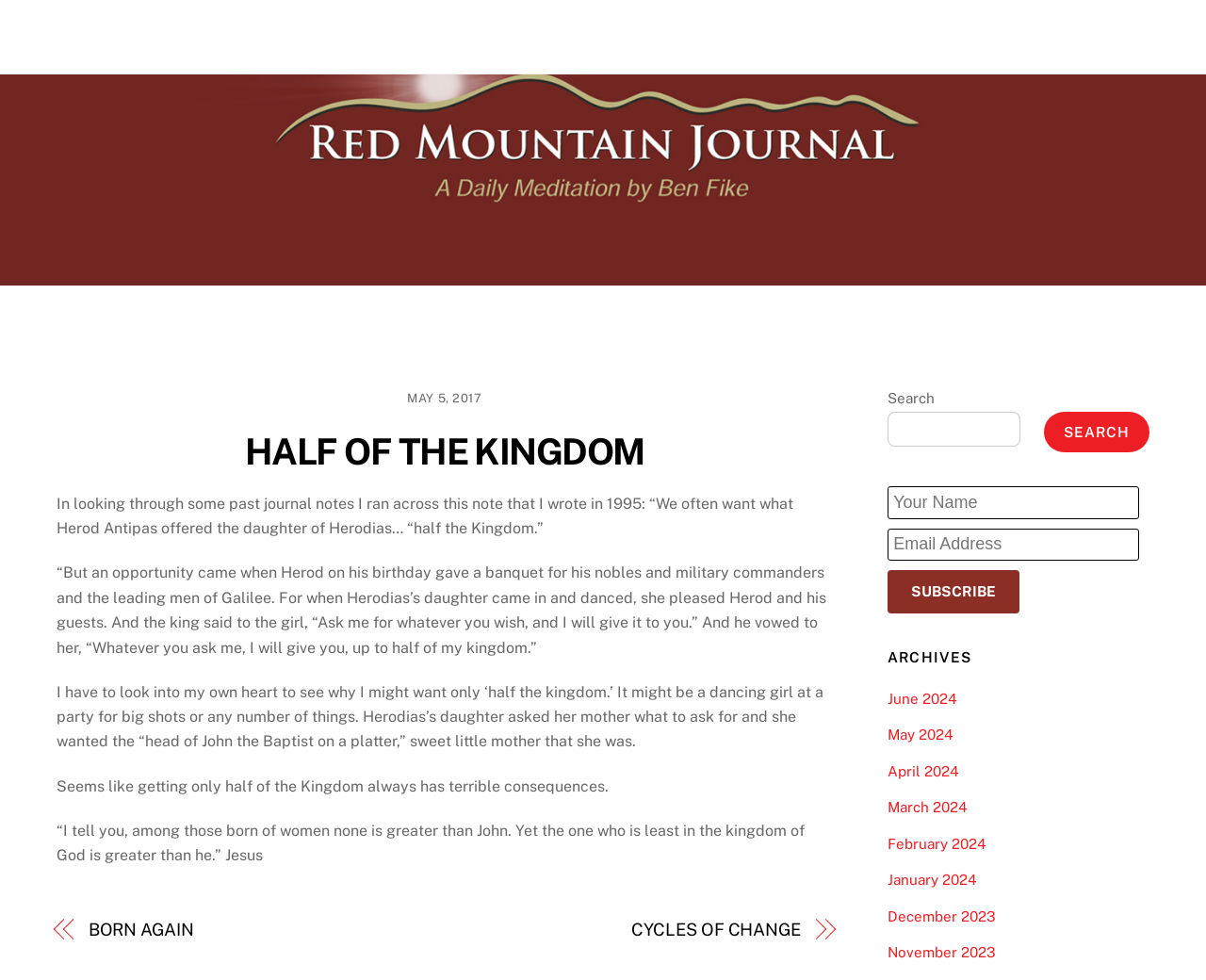Determine the bounding box coordinates of the clickable region to follow the instruction: "view archives for June 2024".

[0.736, 0.704, 0.793, 0.721]